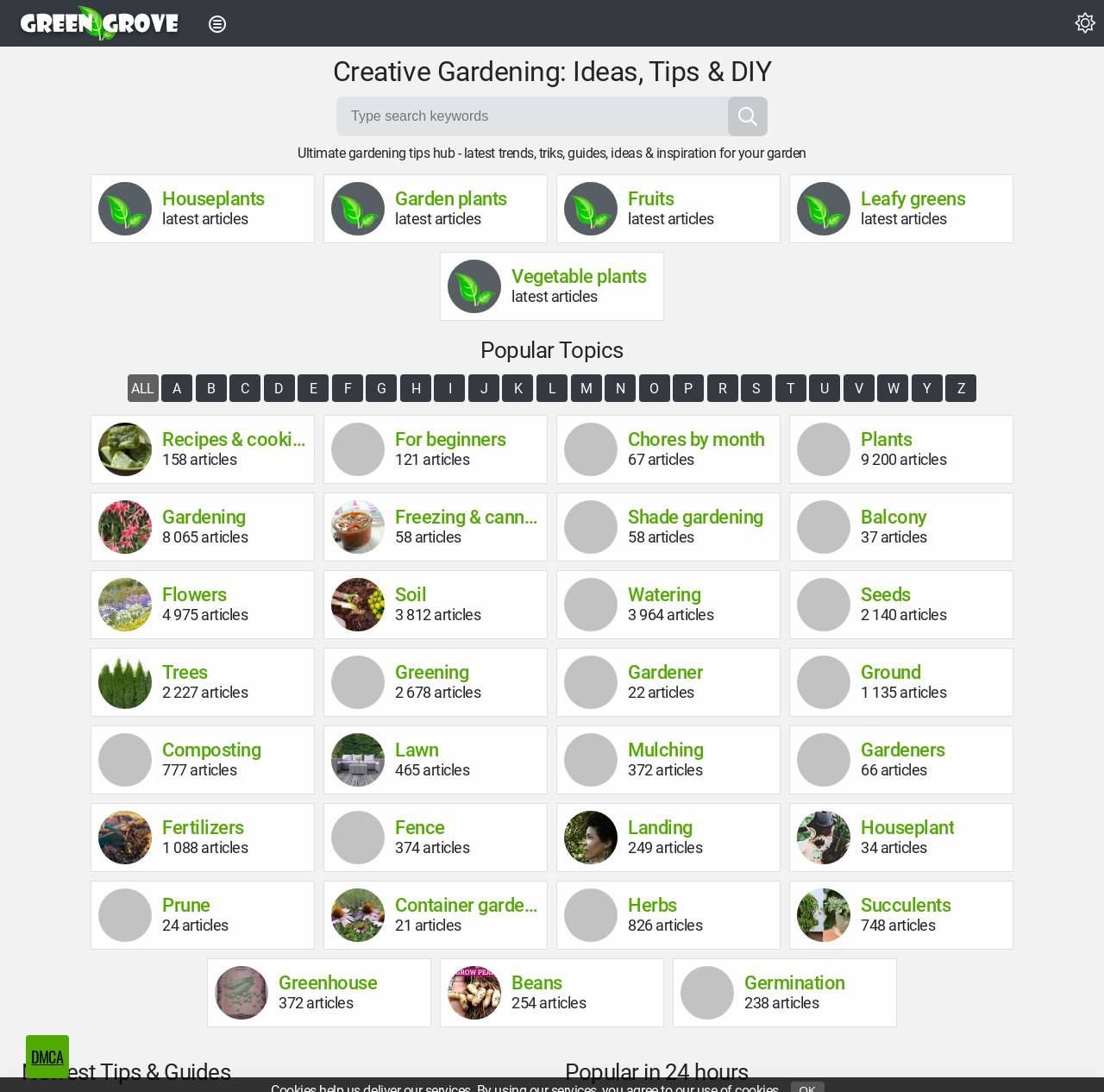What is the purpose of the search box?
Kindly offer a comprehensive and detailed response to the question.

The search box is located below the main heading, and it is likely that users can input keywords to search for specific articles or topics related to gardening, which is the theme of the website.